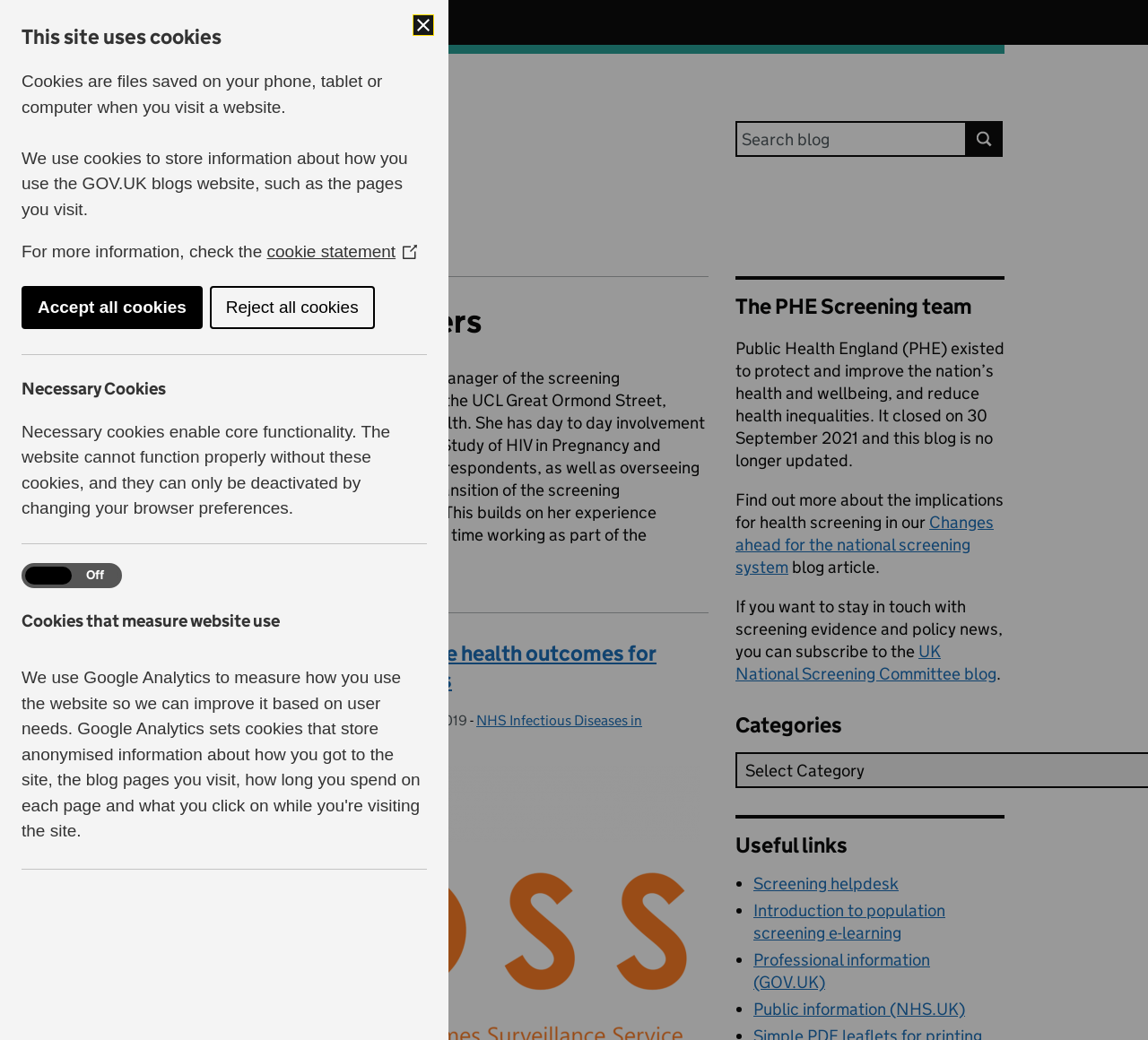Pinpoint the bounding box coordinates of the clickable element needed to complete the instruction: "Search for something". The coordinates should be provided as four float numbers between 0 and 1: [left, top, right, bottom].

[0.641, 0.116, 0.842, 0.151]